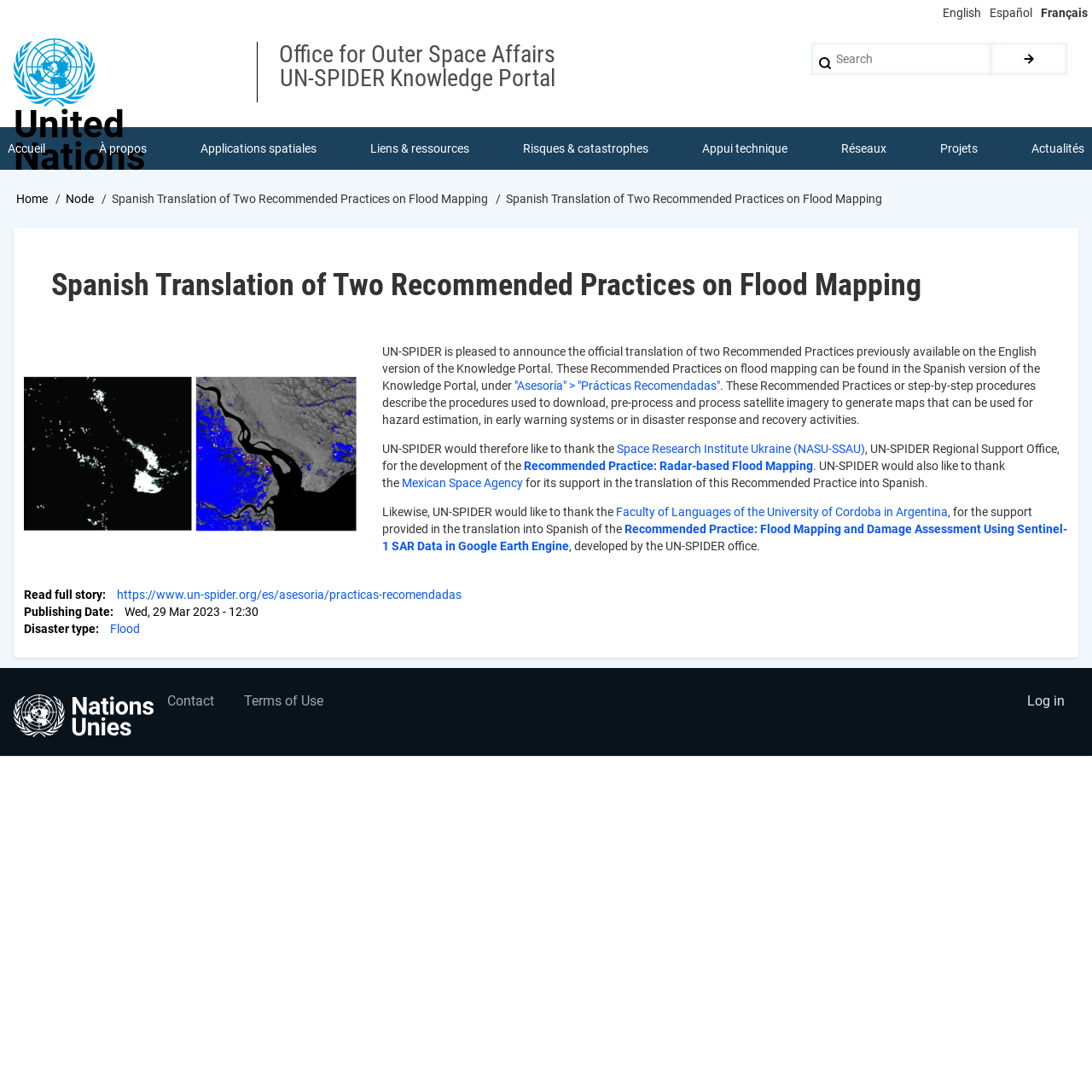Please identify the bounding box coordinates of the area that needs to be clicked to fulfill the following instruction: "Go to Accueil."

[0.0, 0.117, 0.048, 0.156]